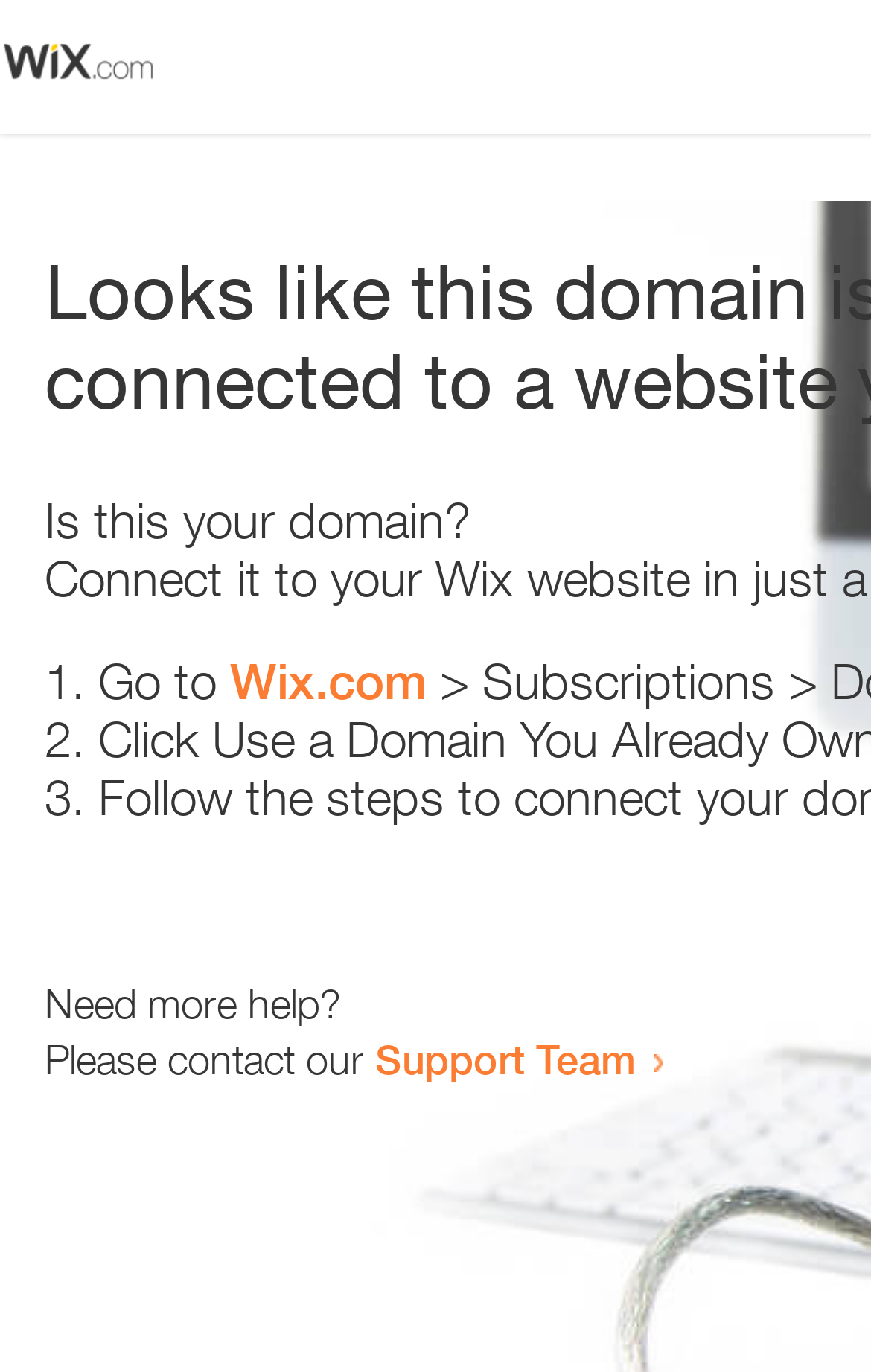Answer this question using a single word or a brief phrase:
How many list items are there?

3